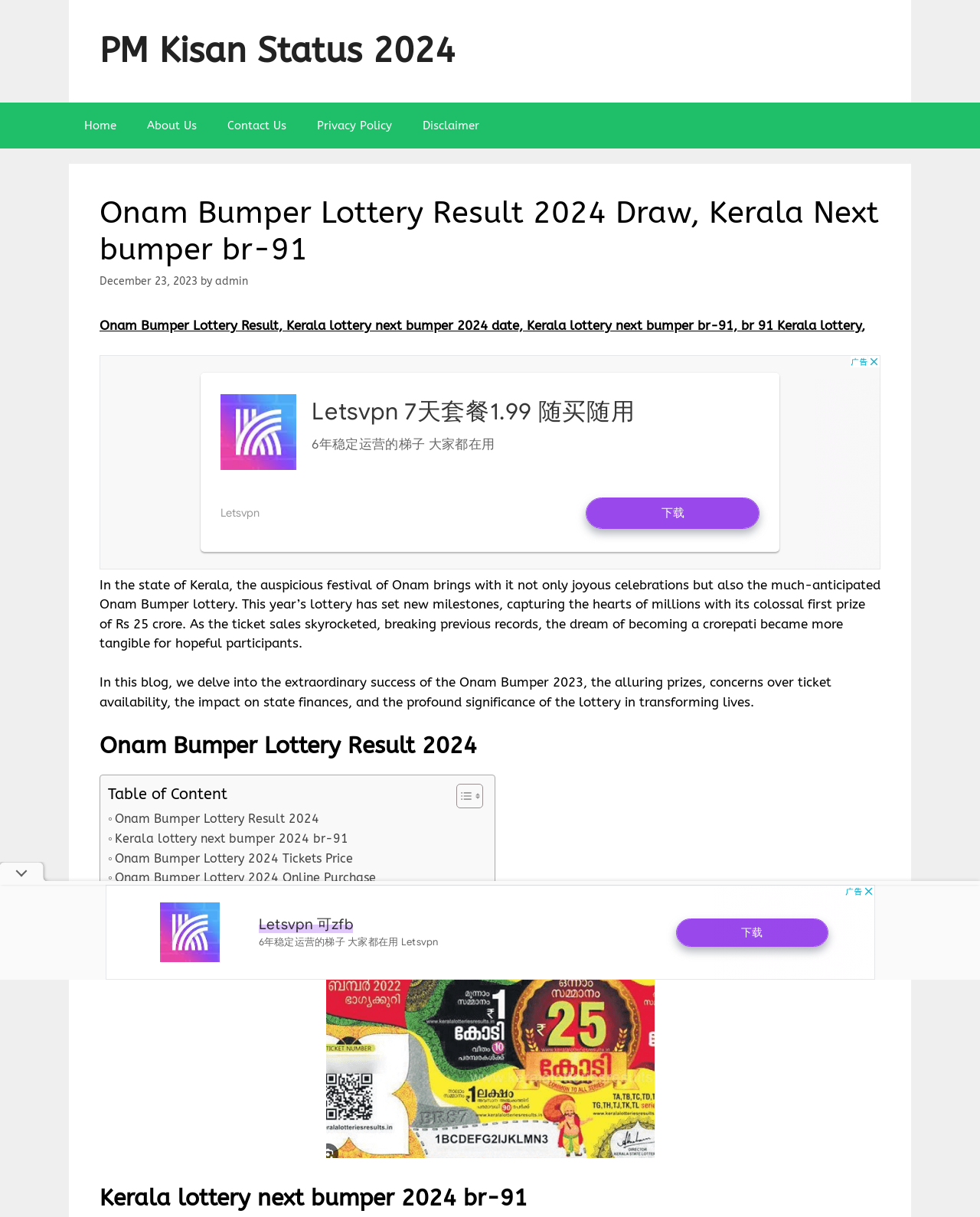Given the description of the UI element: "Customer Reviews", predict the bounding box coordinates in the form of [left, top, right, bottom], with each value being a float between 0 and 1.

None